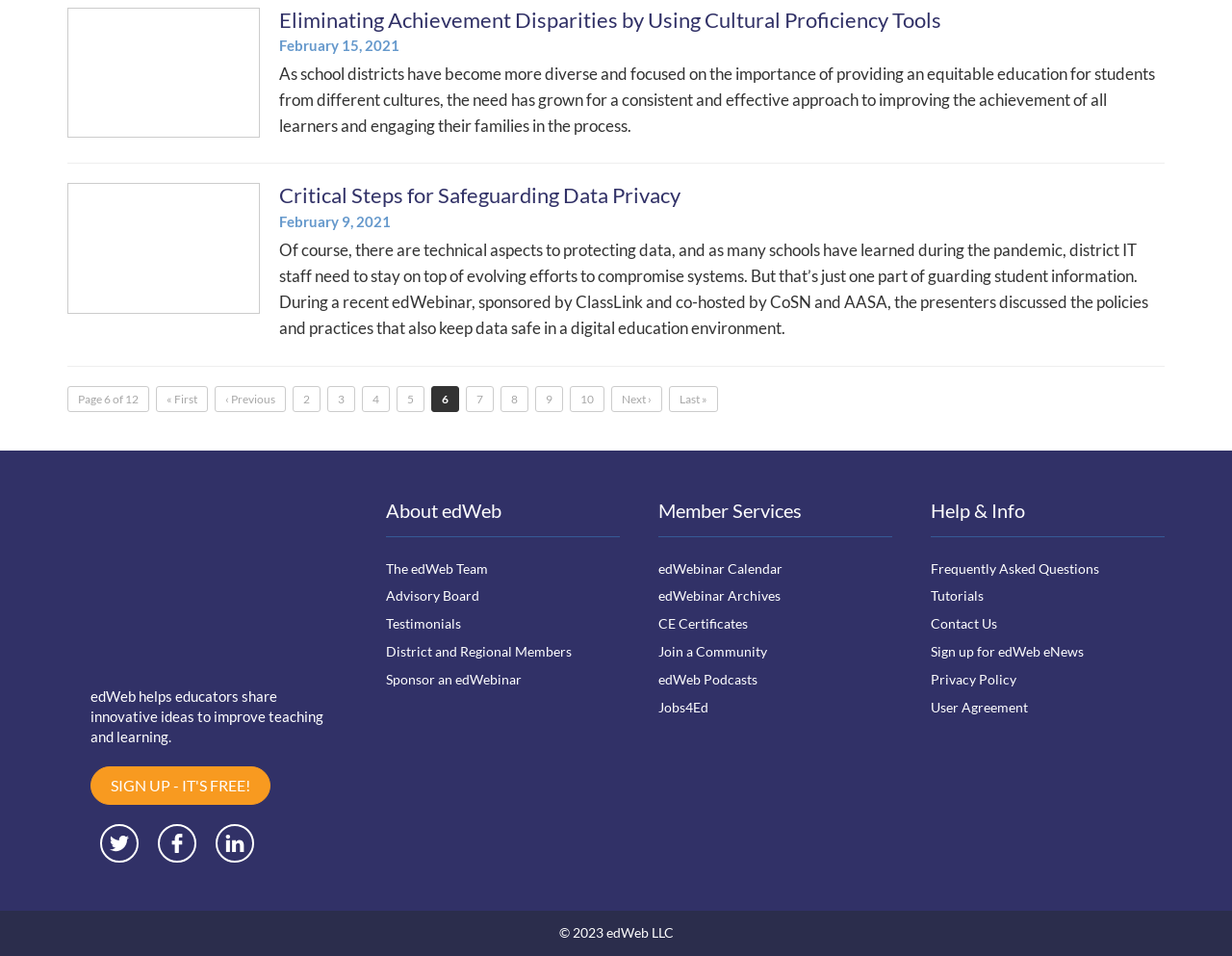Please find the bounding box coordinates of the element's region to be clicked to carry out this instruction: "Sign up for edWeb".

[0.073, 0.801, 0.22, 0.842]